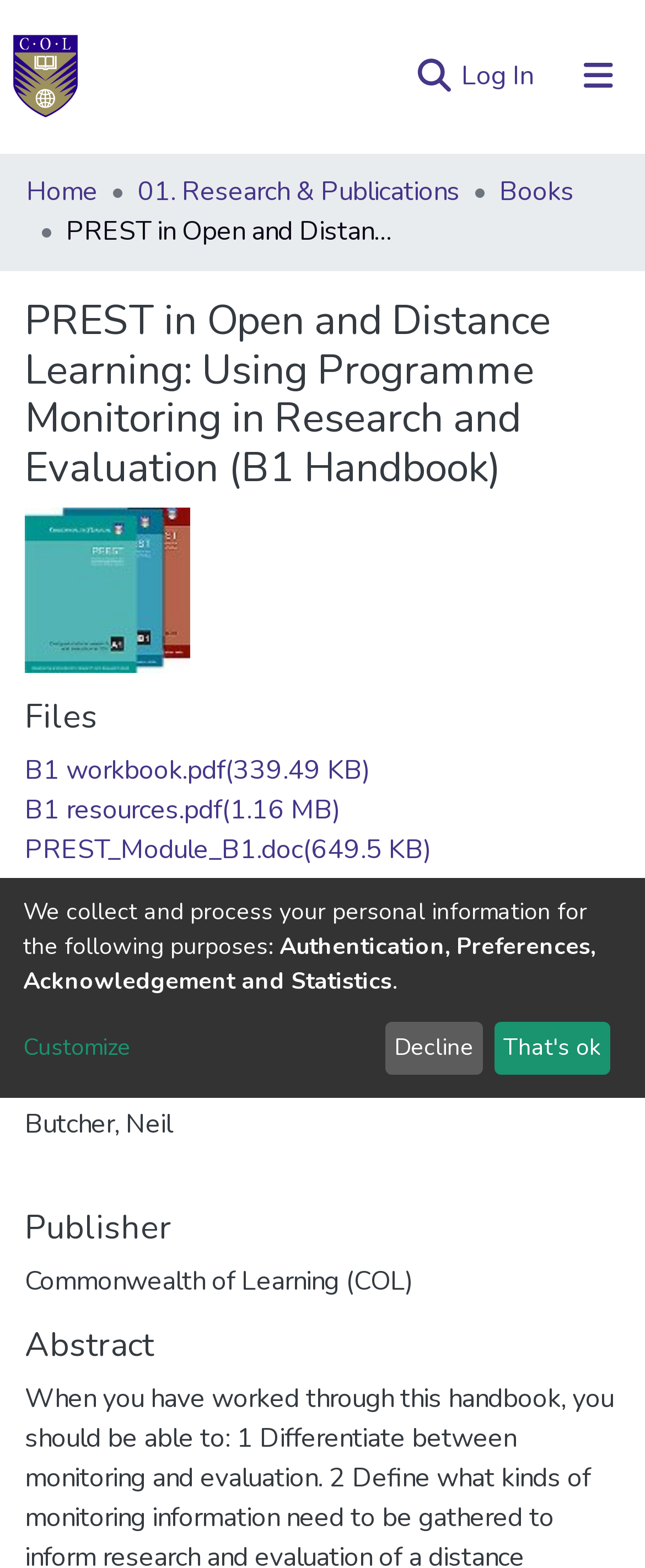Can you find the bounding box coordinates for the element to click on to achieve the instruction: "Customize settings"?

[0.036, 0.657, 0.579, 0.68]